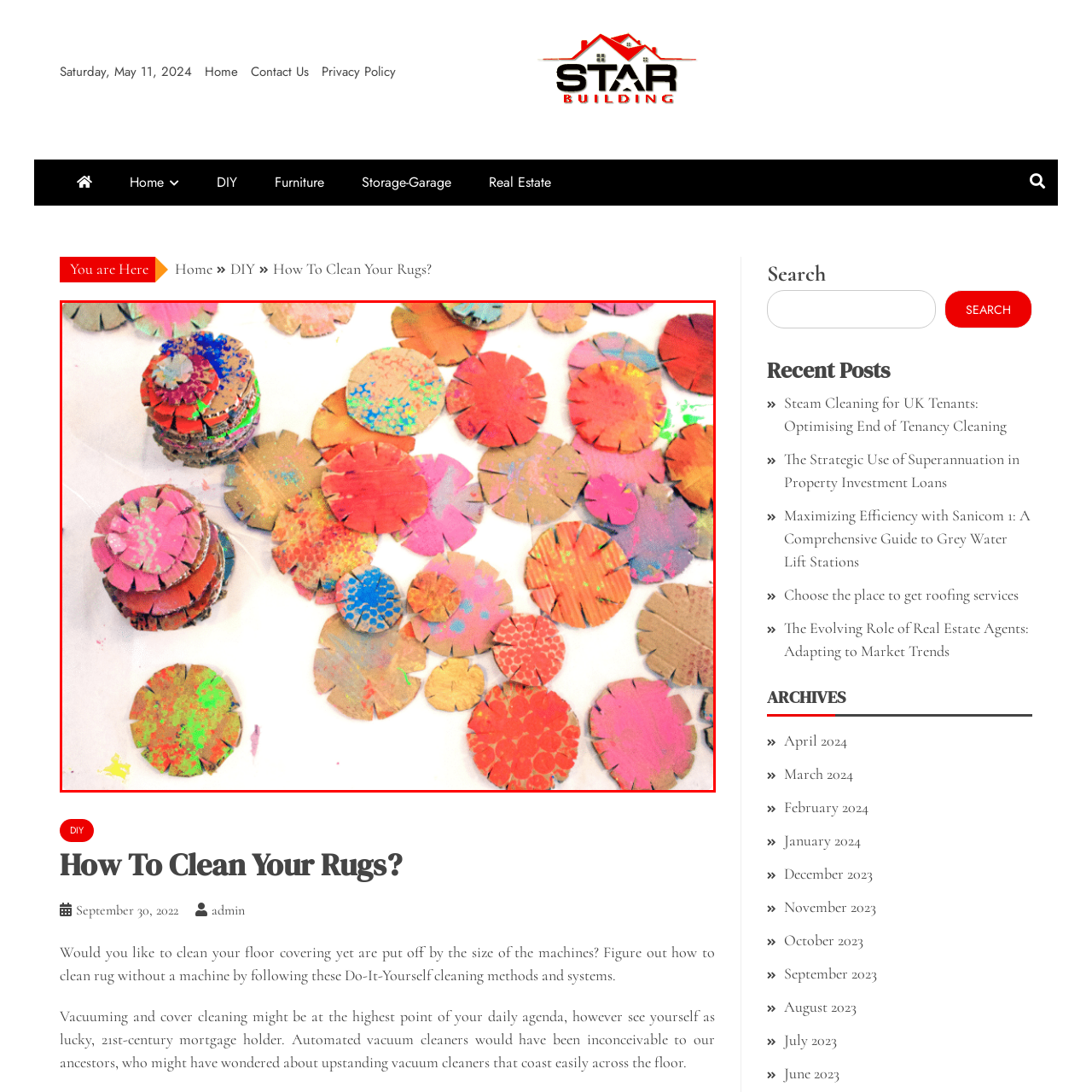Offer a detailed explanation of the scene within the red bounding box.

The image features an array of colorful, handcrafted circular shapes made from cardboard, resembling vibrant flowers. These craft pieces are scattered across a white surface, showcasing a playful mix of pinks, reds, oranges, yellows, greens, and blues, each adorned with unique textures and patterns. Among the scattered flowers, a few are stacked, creating a three-dimensional effect that adds depth to the composition. This artistic display captures the essence of DIY crafting, making it perfect for a blog post about creative and fun ways to clean or enrich home environments with personal touches.